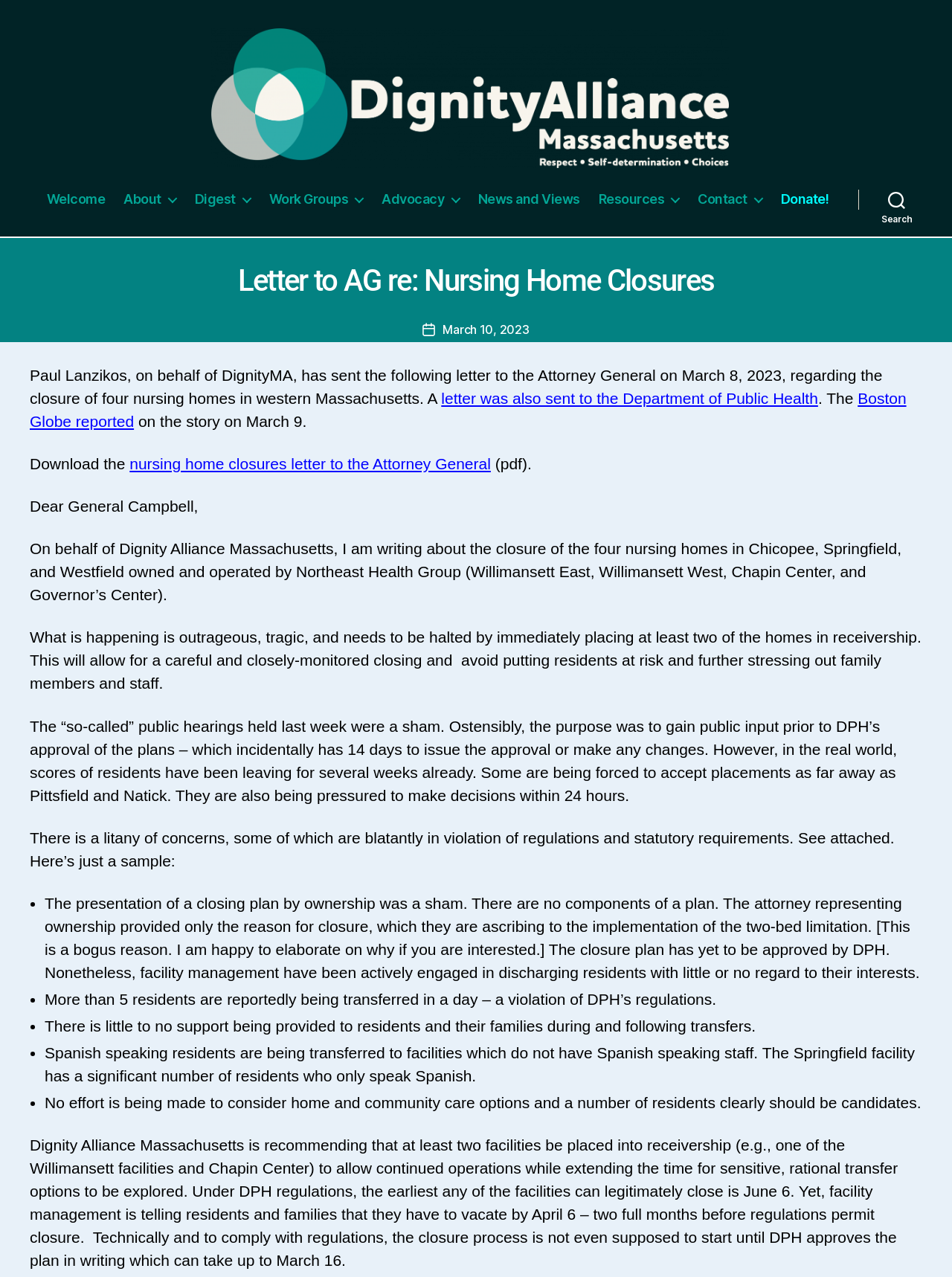Find the bounding box coordinates of the element I should click to carry out the following instruction: "Click the 'letter was also sent to the Department of Public Health' link".

[0.464, 0.305, 0.859, 0.318]